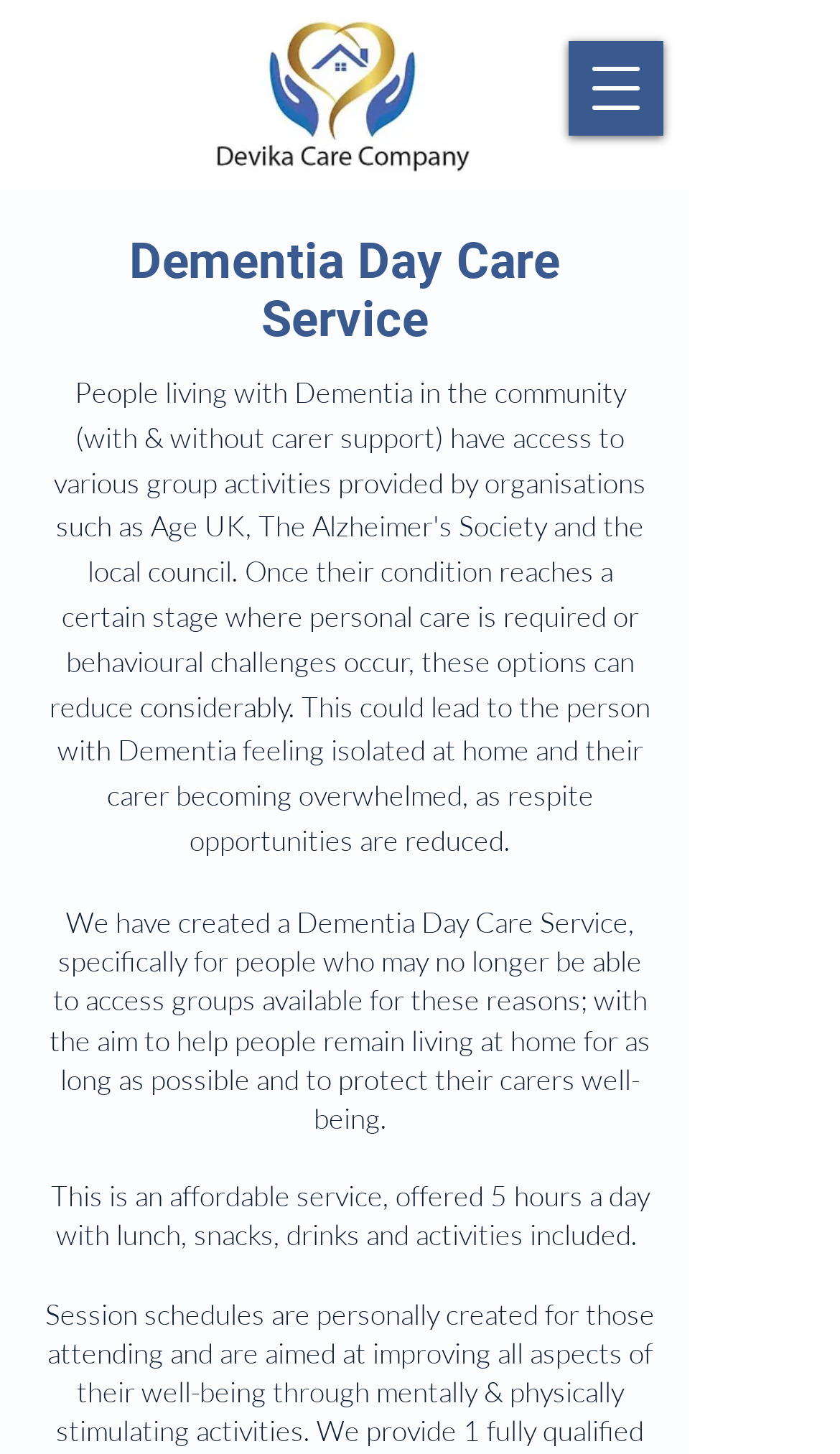What is included in the Dementia Day Care Service?
Examine the screenshot and reply with a single word or phrase.

Lunch, snacks, drinks, and activities